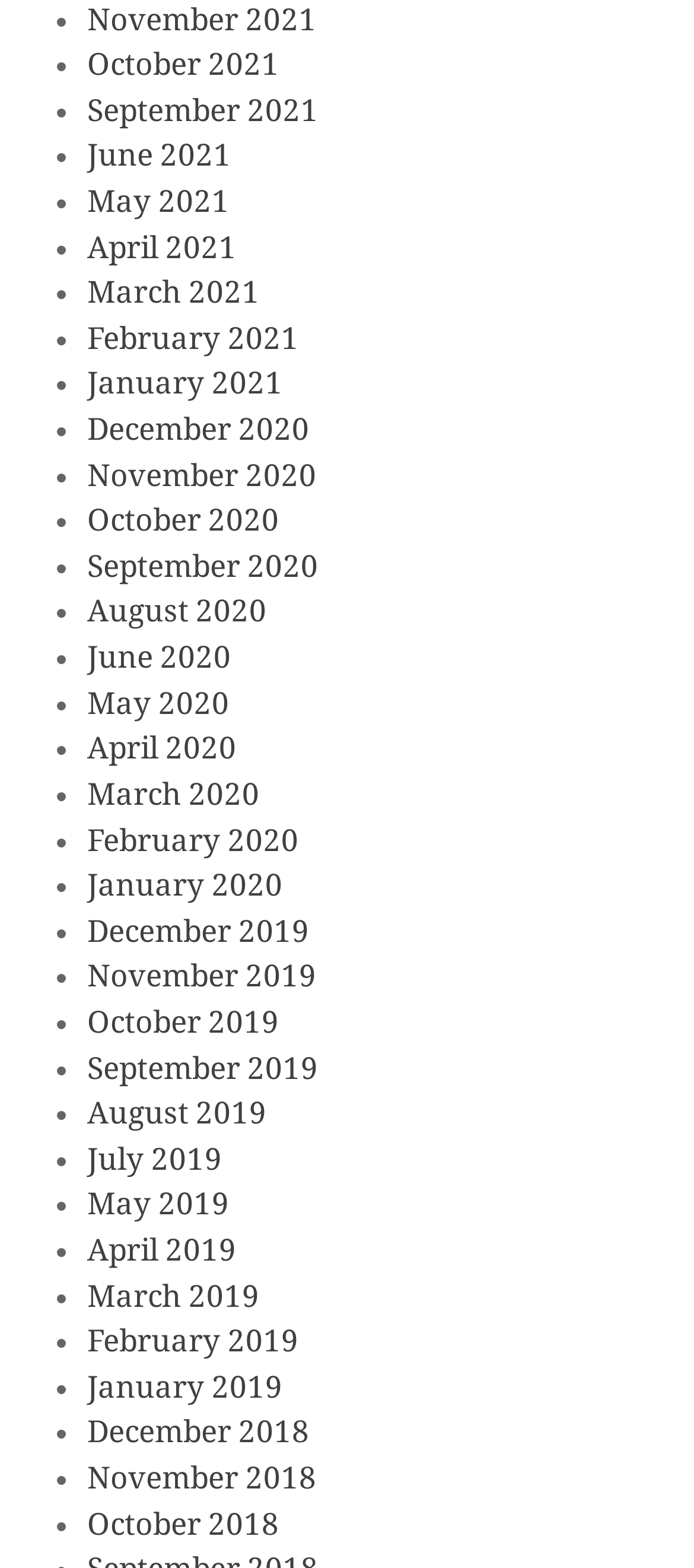Use the details in the image to answer the question thoroughly: 
What is the most recent month listed?

I looked at the list of links and found that the first link is 'November 2021', which suggests that it is the most recent month listed.